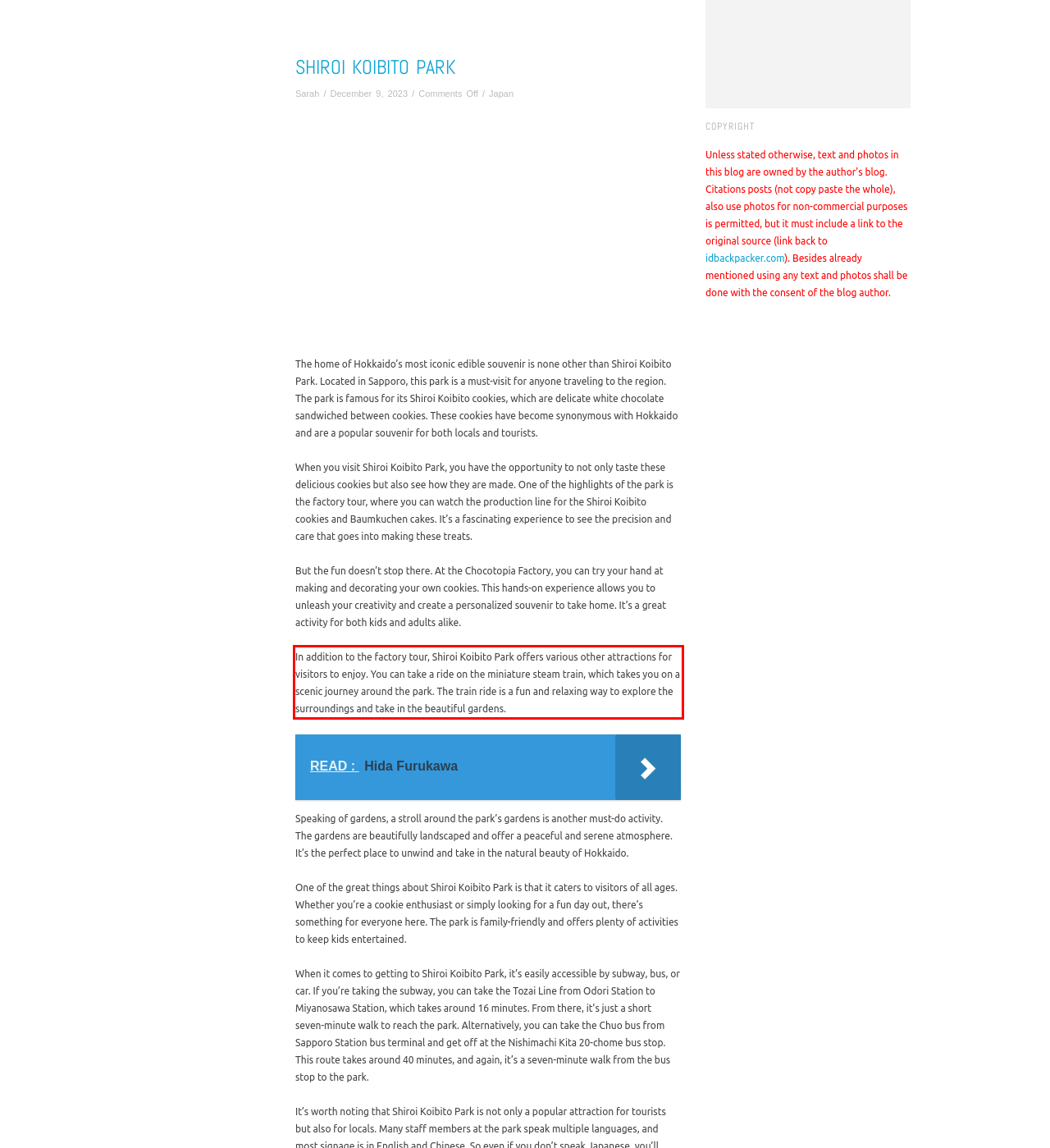Identify the text inside the red bounding box on the provided webpage screenshot by performing OCR.

In addition to the factory tour, Shiroi Koibito Park offers various other attractions for visitors to enjoy. You can take a ride on the miniature steam train, which takes you on a scenic journey around the park. The train ride is a fun and relaxing way to explore the surroundings and take in the beautiful gardens.